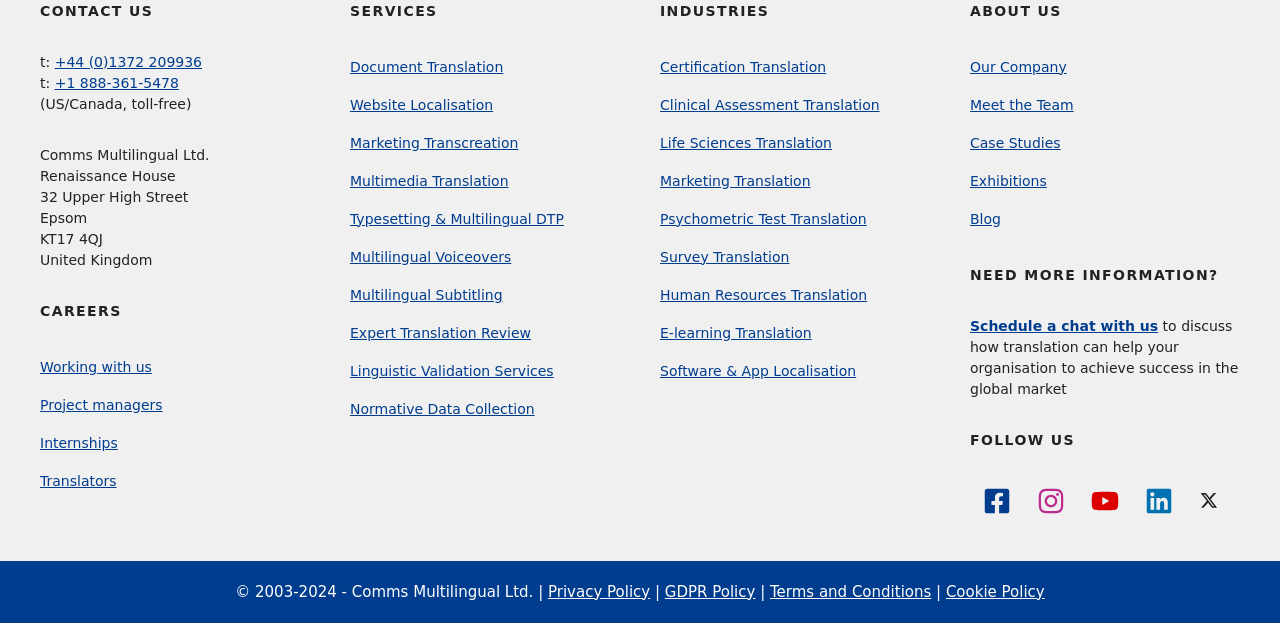Bounding box coordinates should be provided in the format (top-left x, top-left y, bottom-right x, bottom-right y) with all values between 0 and 1. Identify the bounding box for this UI element: Blog

[0.758, 0.338, 0.782, 0.364]